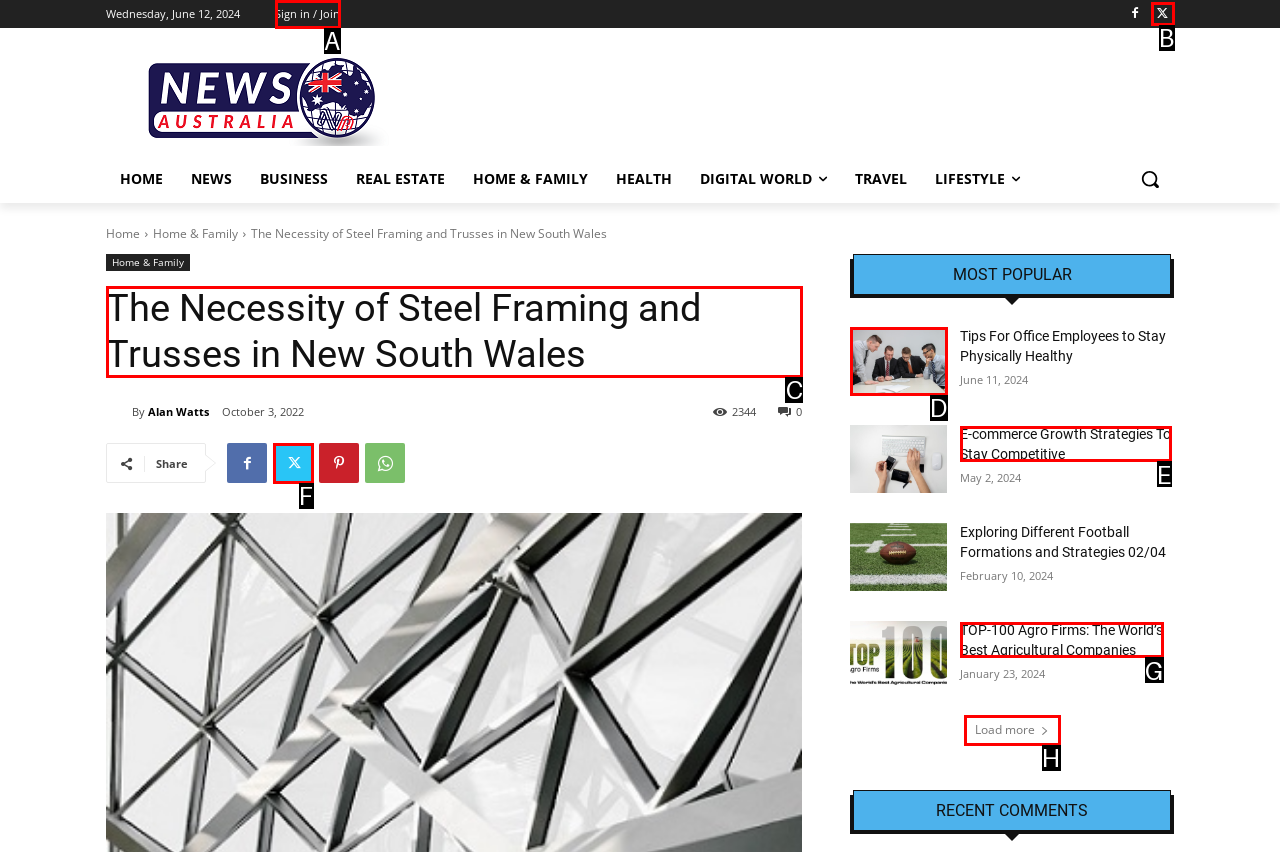Tell me which element should be clicked to achieve the following objective: Read the article 'The Necessity of Steel Framing and Trusses in New South Wales'
Reply with the letter of the correct option from the displayed choices.

C